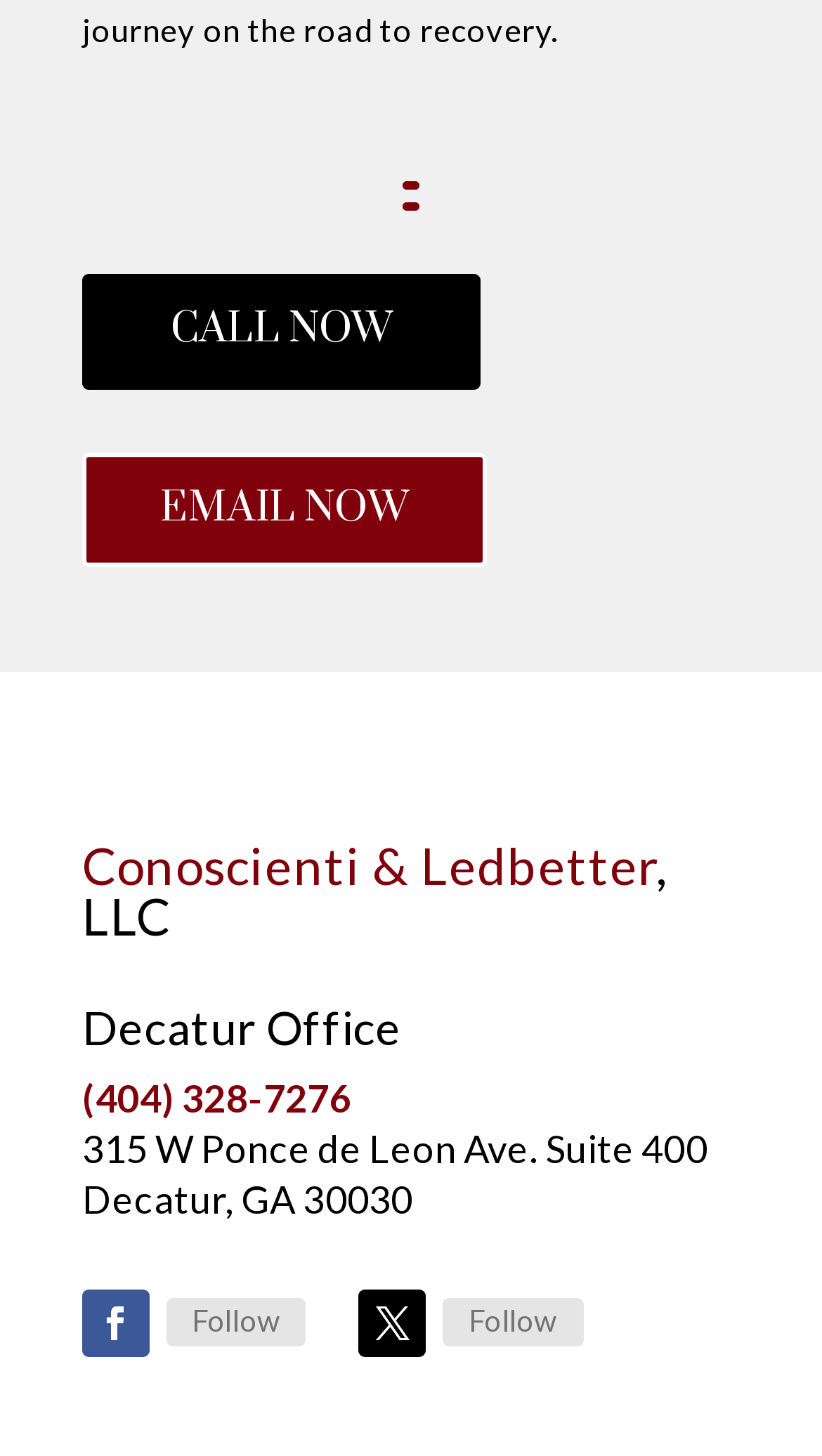Locate the bounding box coordinates of the area that needs to be clicked to fulfill the following instruction: "Visit the Decatur office page". The coordinates should be in the format of four float numbers between 0 and 1, namely [left, top, right, bottom].

[0.1, 0.691, 0.9, 0.737]